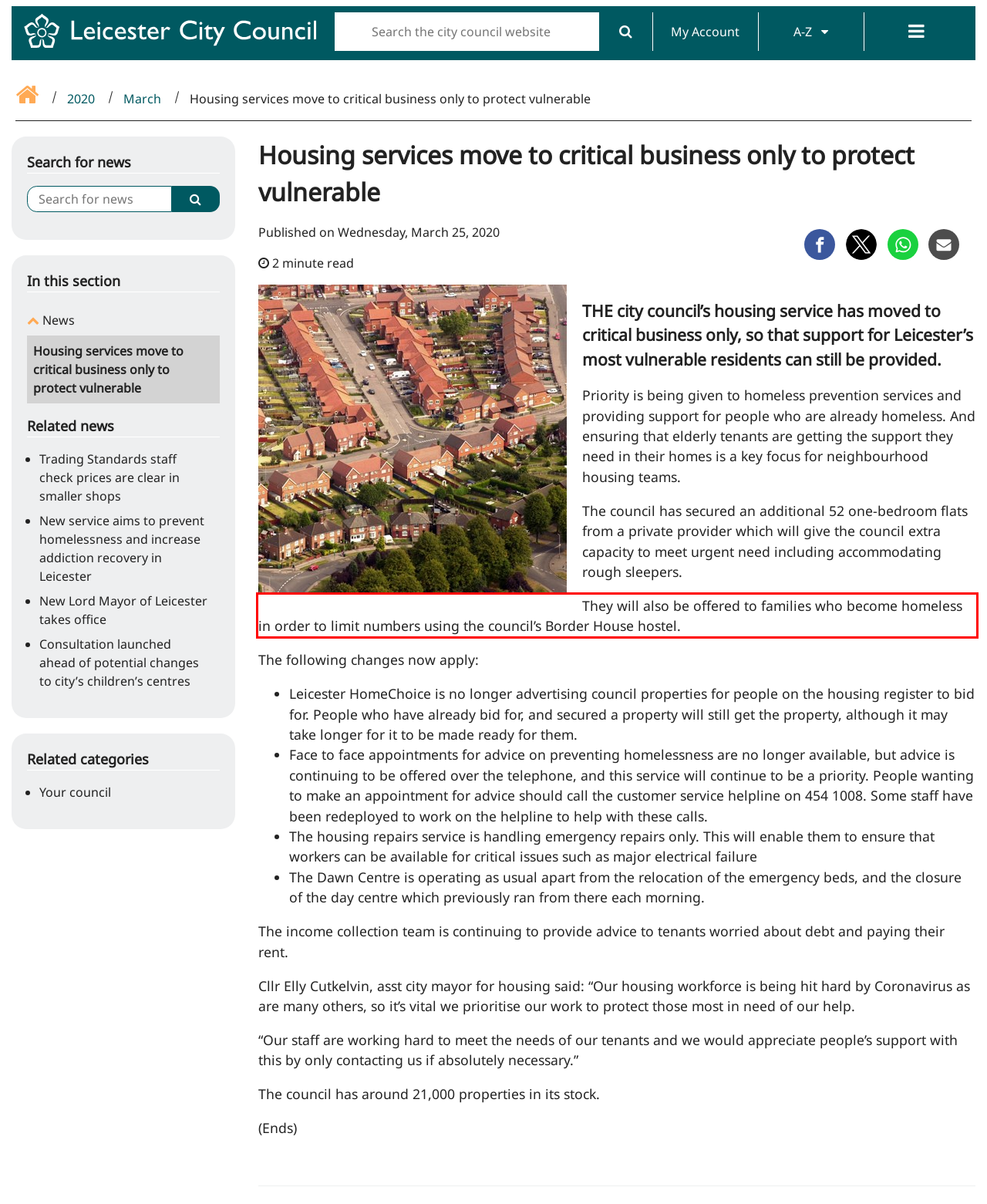You have a screenshot of a webpage where a UI element is enclosed in a red rectangle. Perform OCR to capture the text inside this red rectangle.

They will also be offered to families who become homeless in order to limit numbers using the council’s Border House hostel.